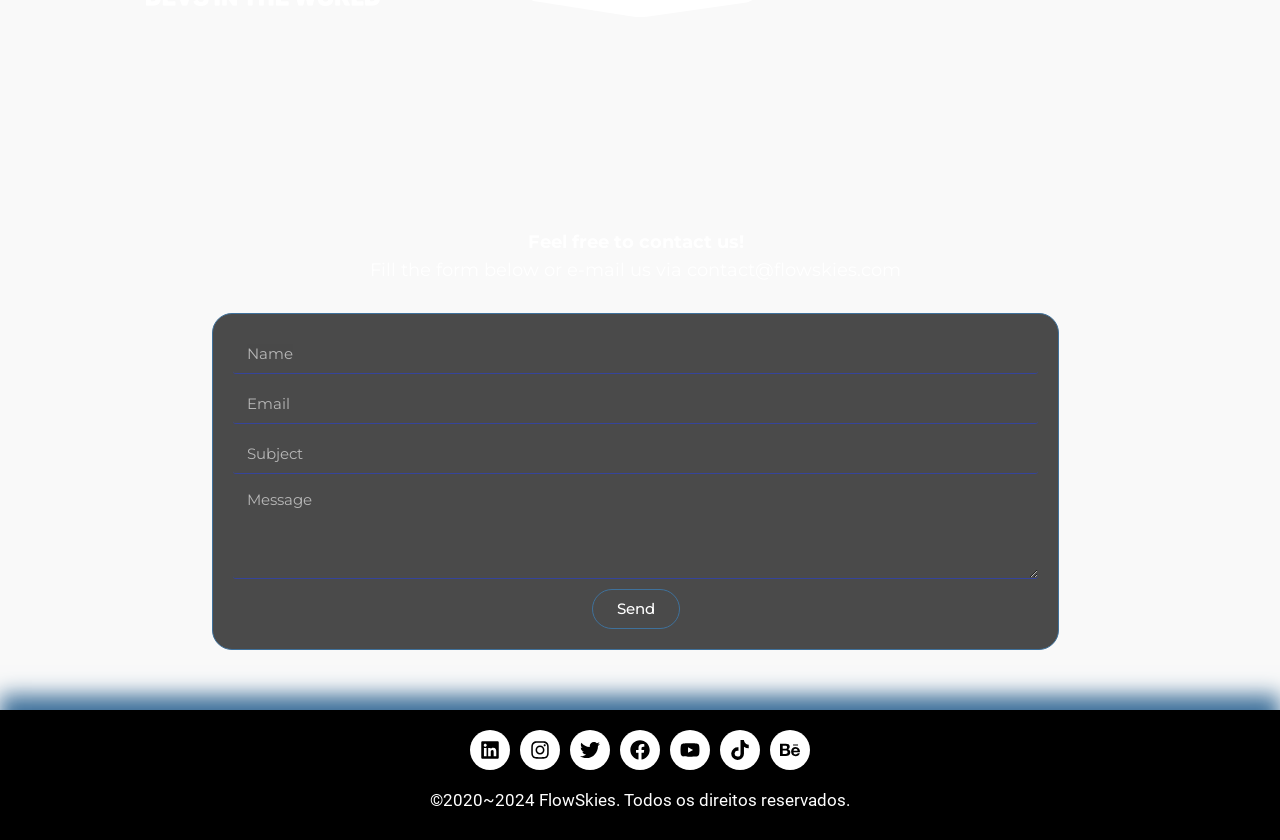Determine the bounding box coordinates of the region to click in order to accomplish the following instruction: "Visit the Linkedin page". Provide the coordinates as four float numbers between 0 and 1, specifically [left, top, right, bottom].

[0.367, 0.869, 0.398, 0.917]